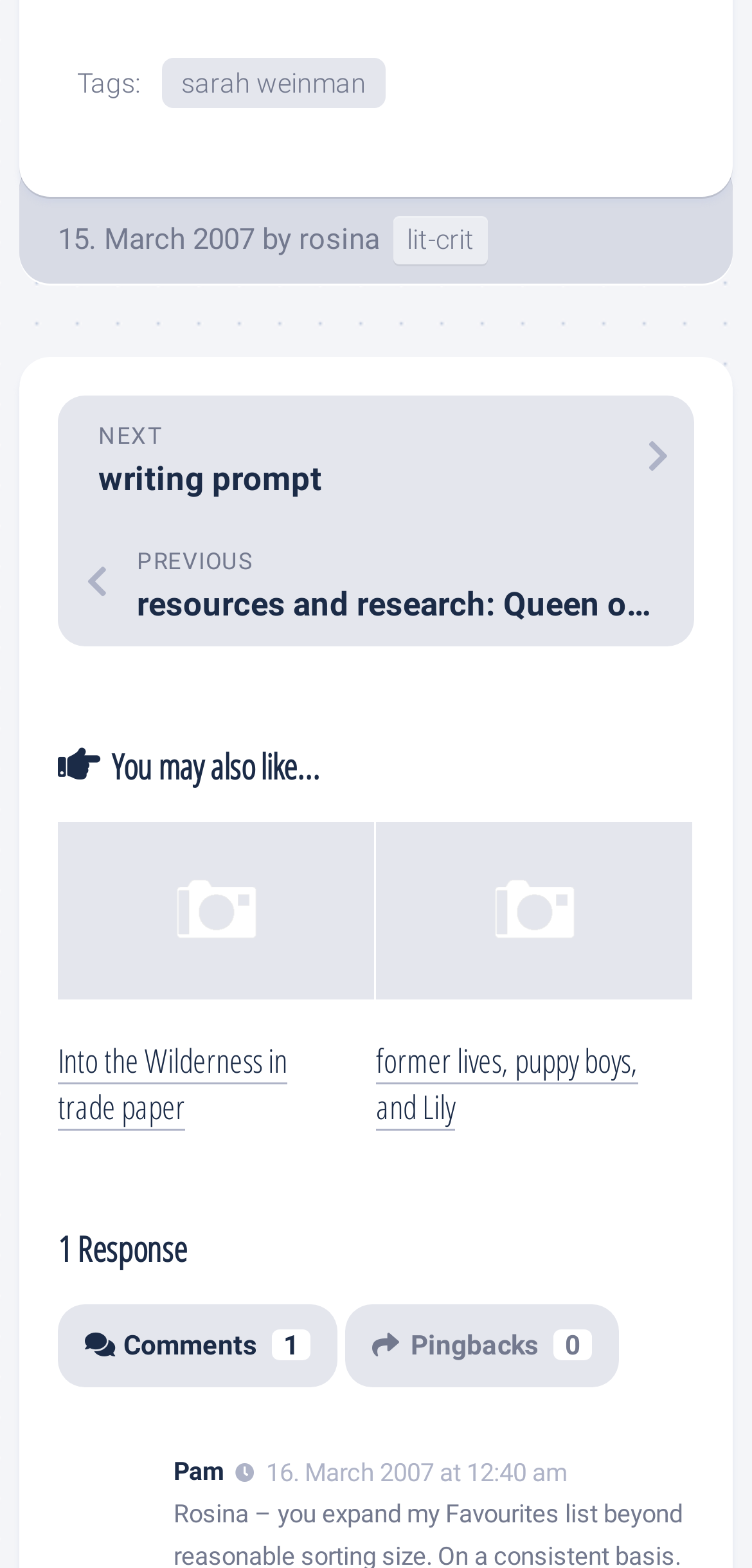Examine the image carefully and respond to the question with a detailed answer: 
What is the name of the author of the article?

I found the author's name by looking for the text 'by' and then finding the link element next to it, which is 'rosina'.